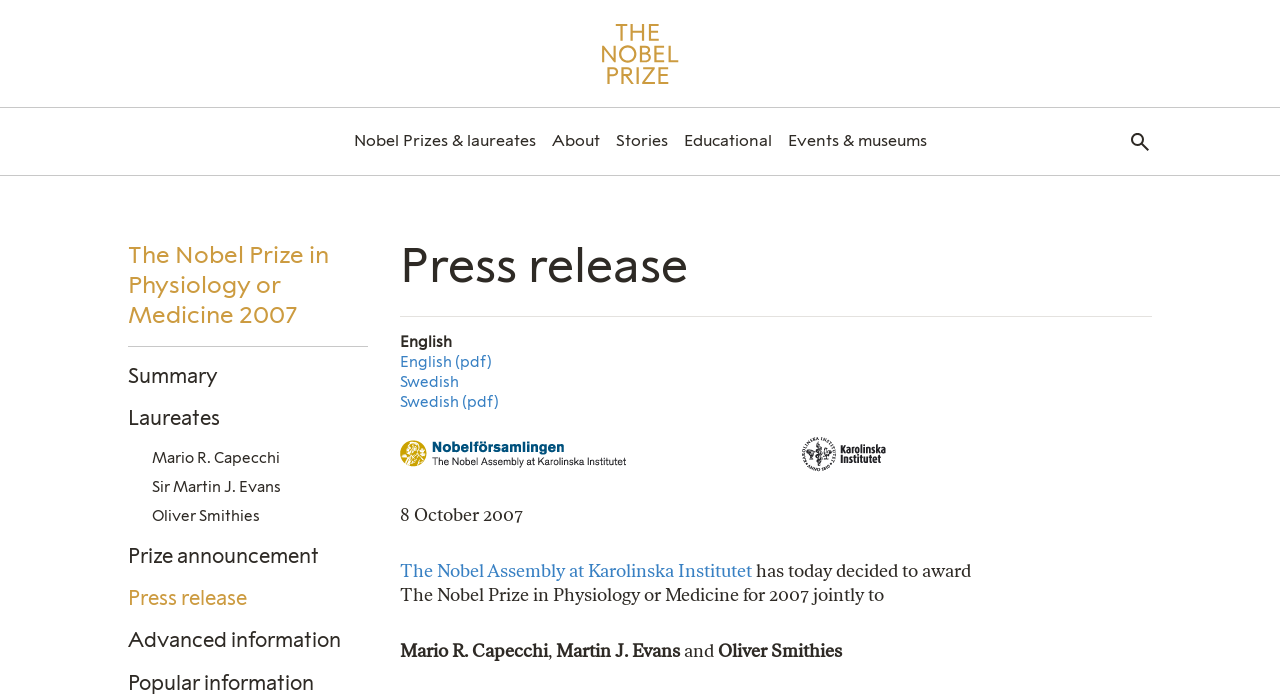What is the date of the prize announcement?
Please provide a single word or phrase answer based on the image.

8 October 2007